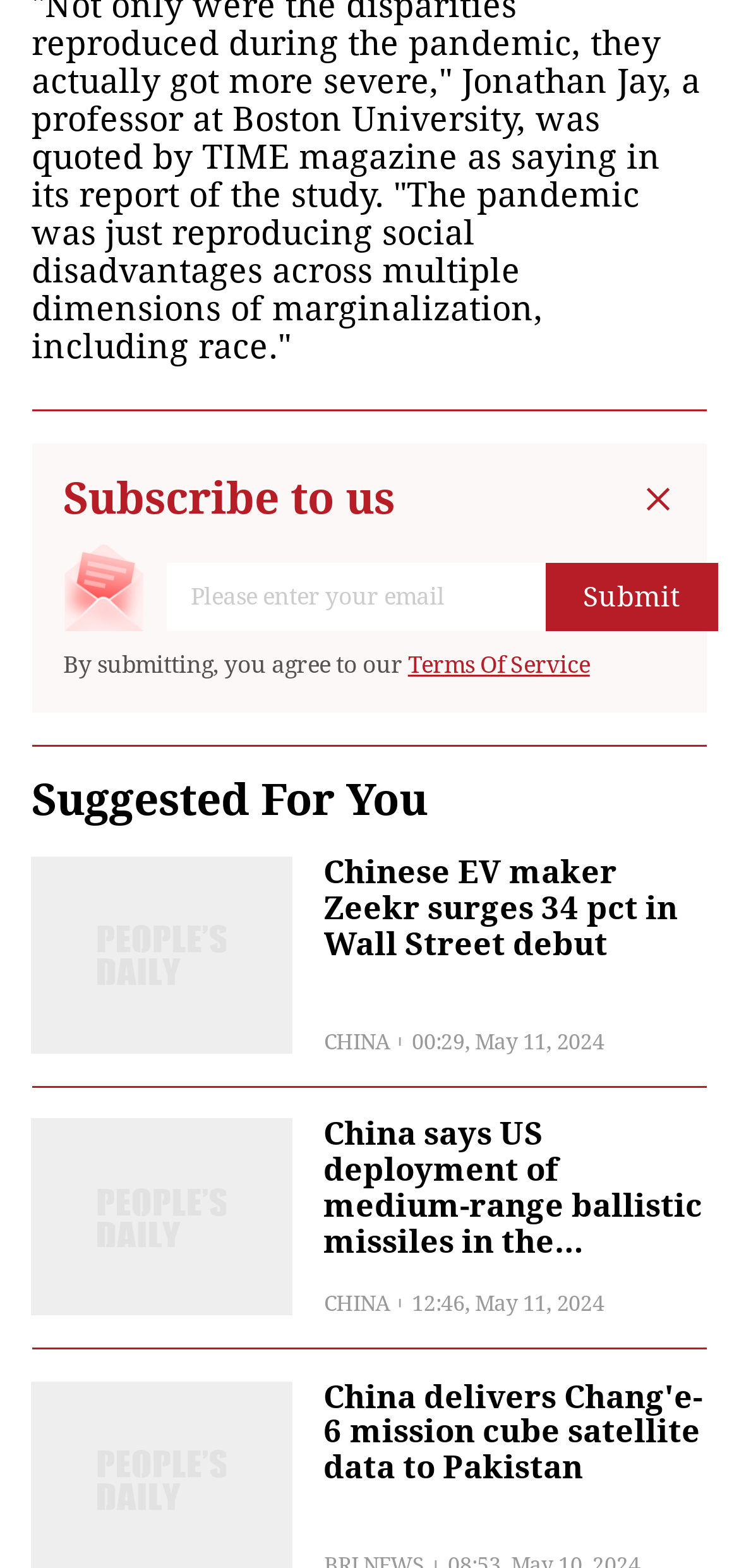Provide the bounding box coordinates of the HTML element described by the text: "Terms Of Service".

[0.552, 0.415, 0.798, 0.433]